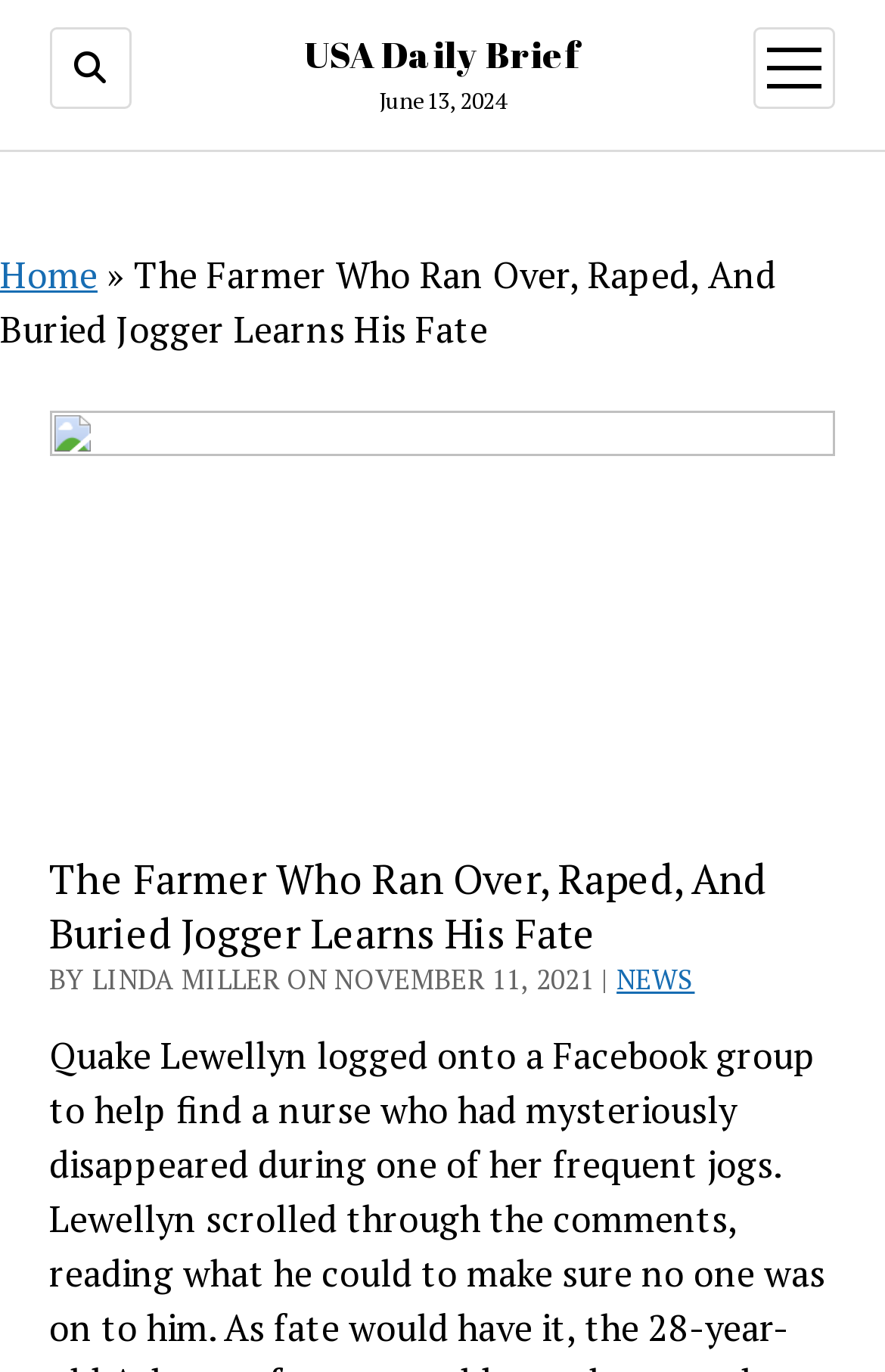Answer the question below with a single word or a brief phrase: 
What is the icon located at the top-right corner of the webpage?

open menu